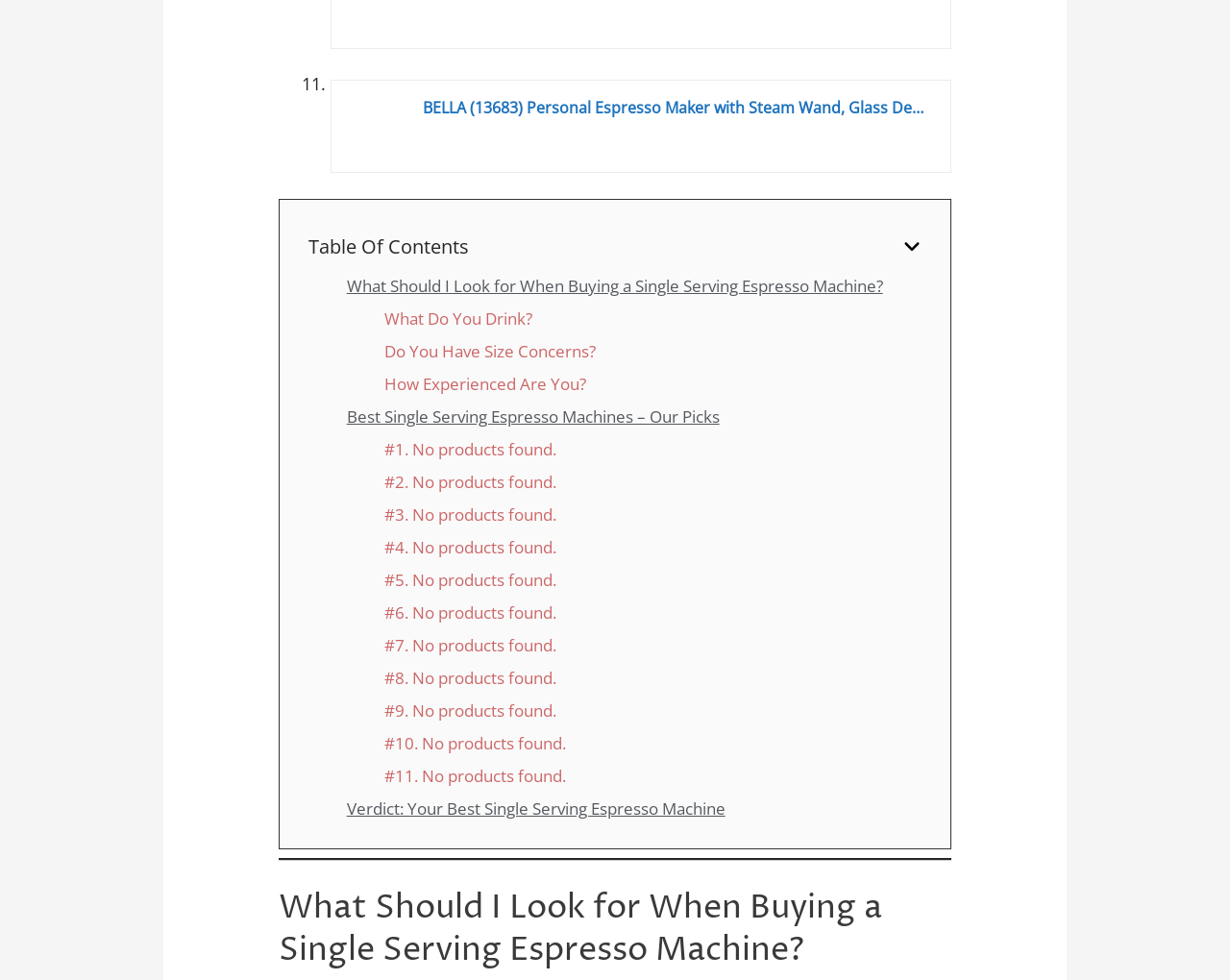Please respond in a single word or phrase: 
What is the last section of the webpage about?

Verdict: Your Best Single Serving Espresso Machine